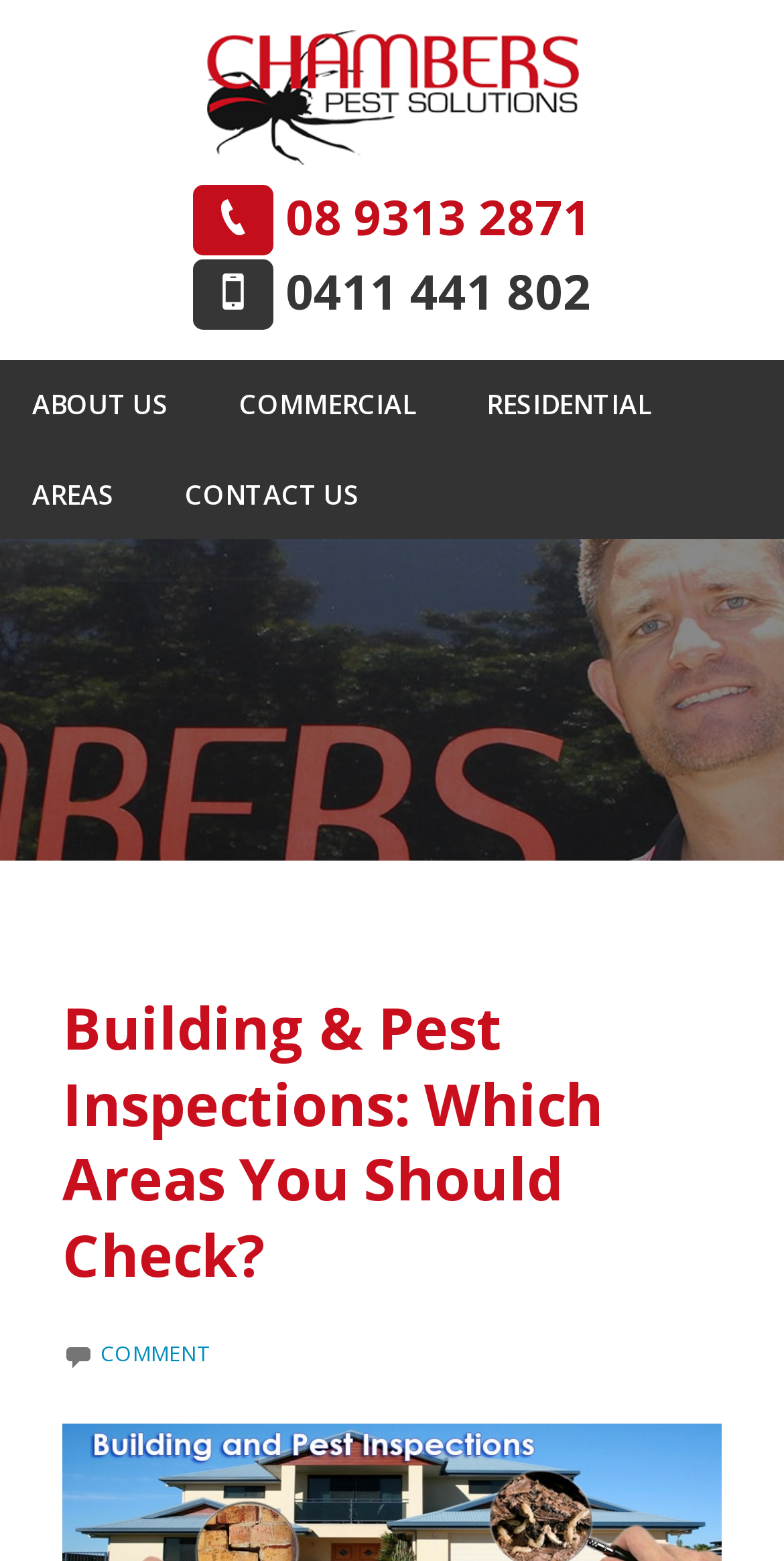Refer to the image and offer a detailed explanation in response to the question: How many phone numbers are listed?

I counted the number of links with phone numbers, which are '08 9313 2871' and '0411 441 802', and found that there are two phone numbers listed.